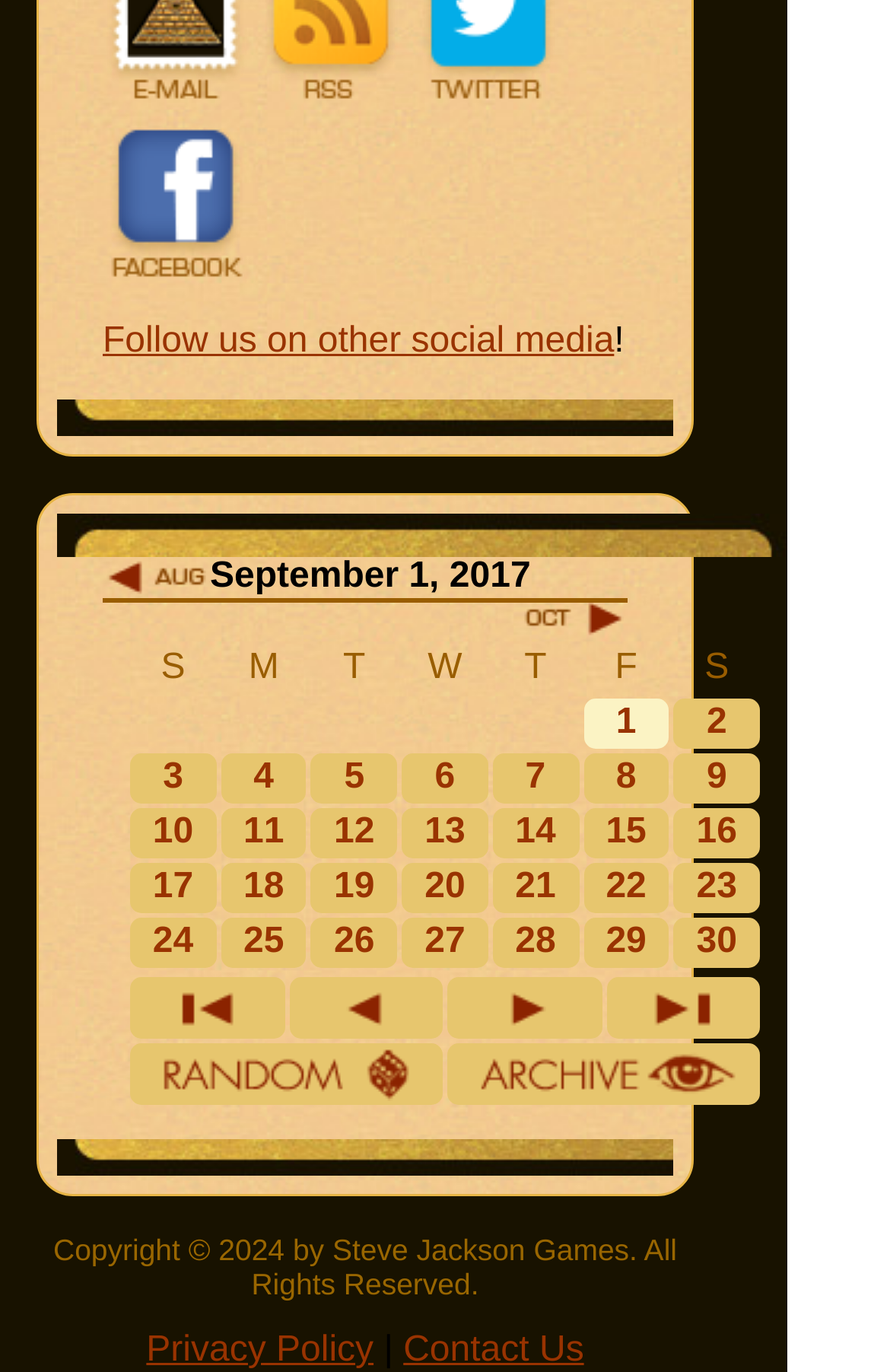Please identify the bounding box coordinates of the clickable region that I should interact with to perform the following instruction: "Follow us on Facebook". The coordinates should be expressed as four float numbers between 0 and 1, i.e., [left, top, right, bottom].

[0.115, 0.186, 0.279, 0.215]